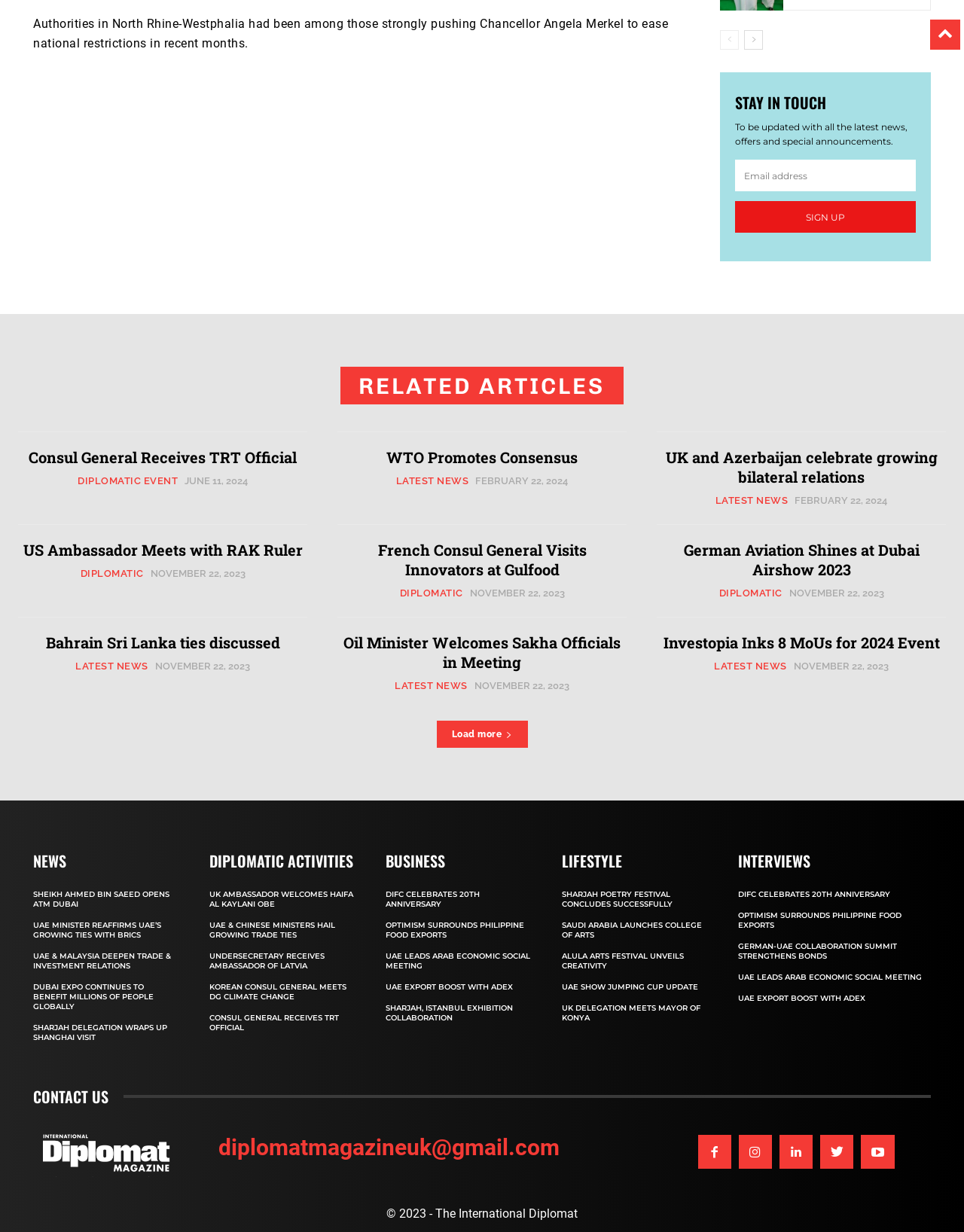Determine the bounding box coordinates for the area you should click to complete the following instruction: "Click the 'Next Post →' link".

None